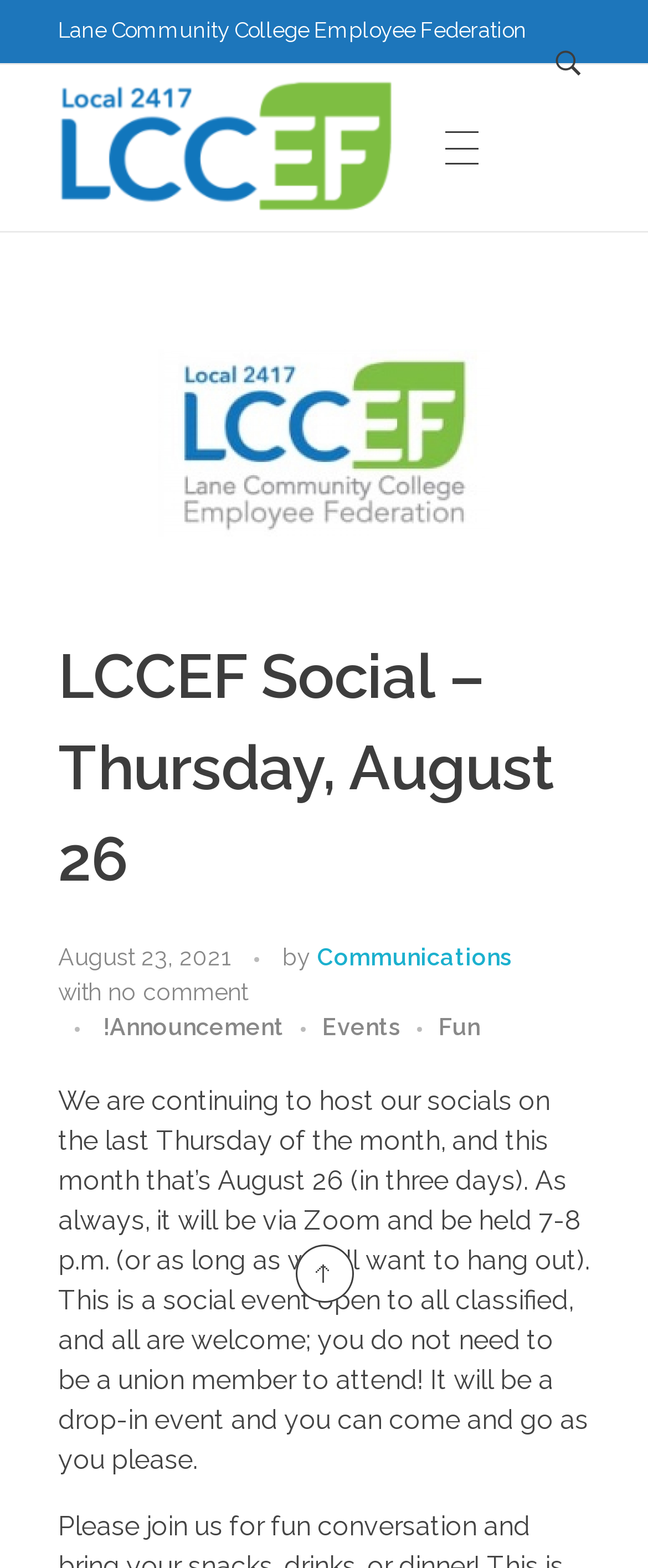Can you find and provide the main heading text of this webpage?

LCCEF Social – Thursday, August 26